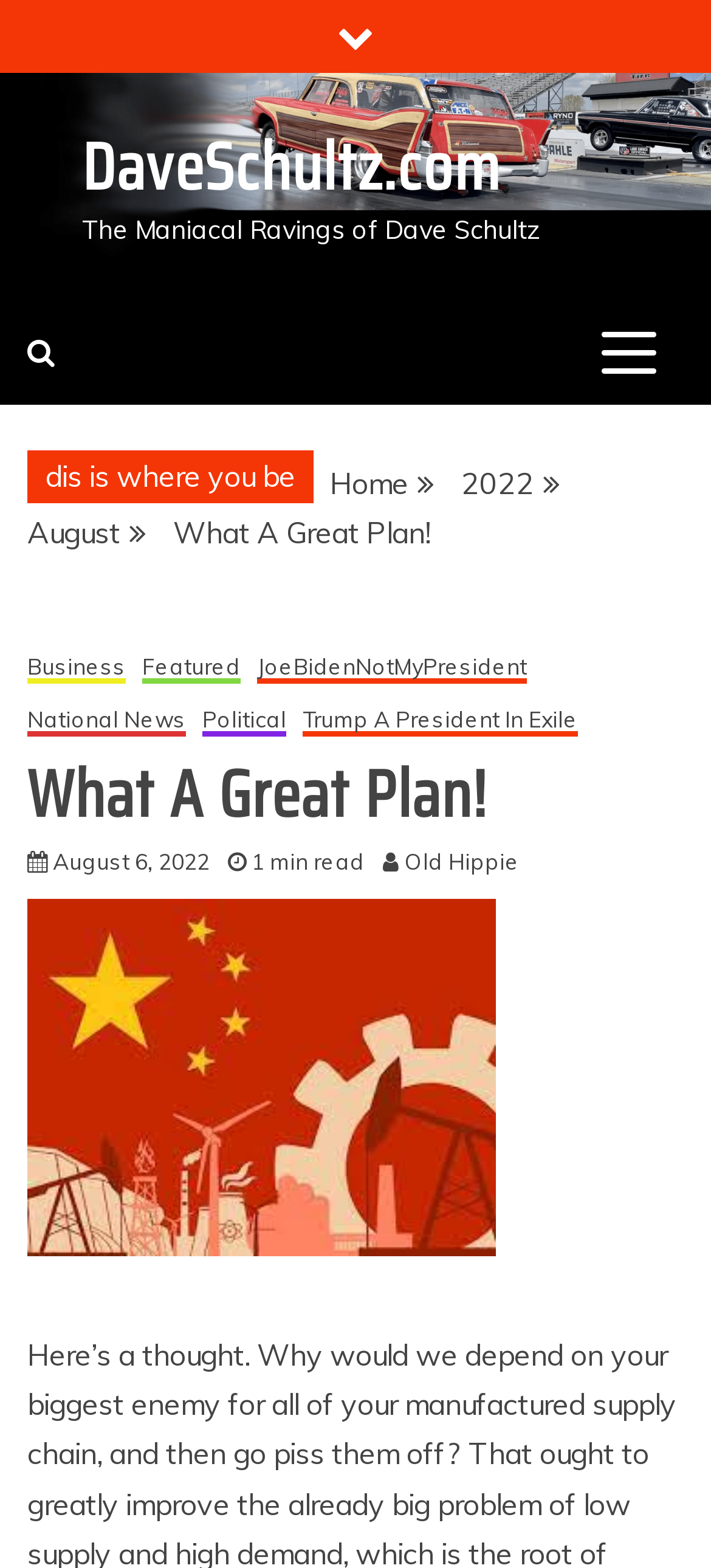Provide a one-word or brief phrase answer to the question:
What is the estimated reading time of the post 'What A Great Plan!'?

1 min